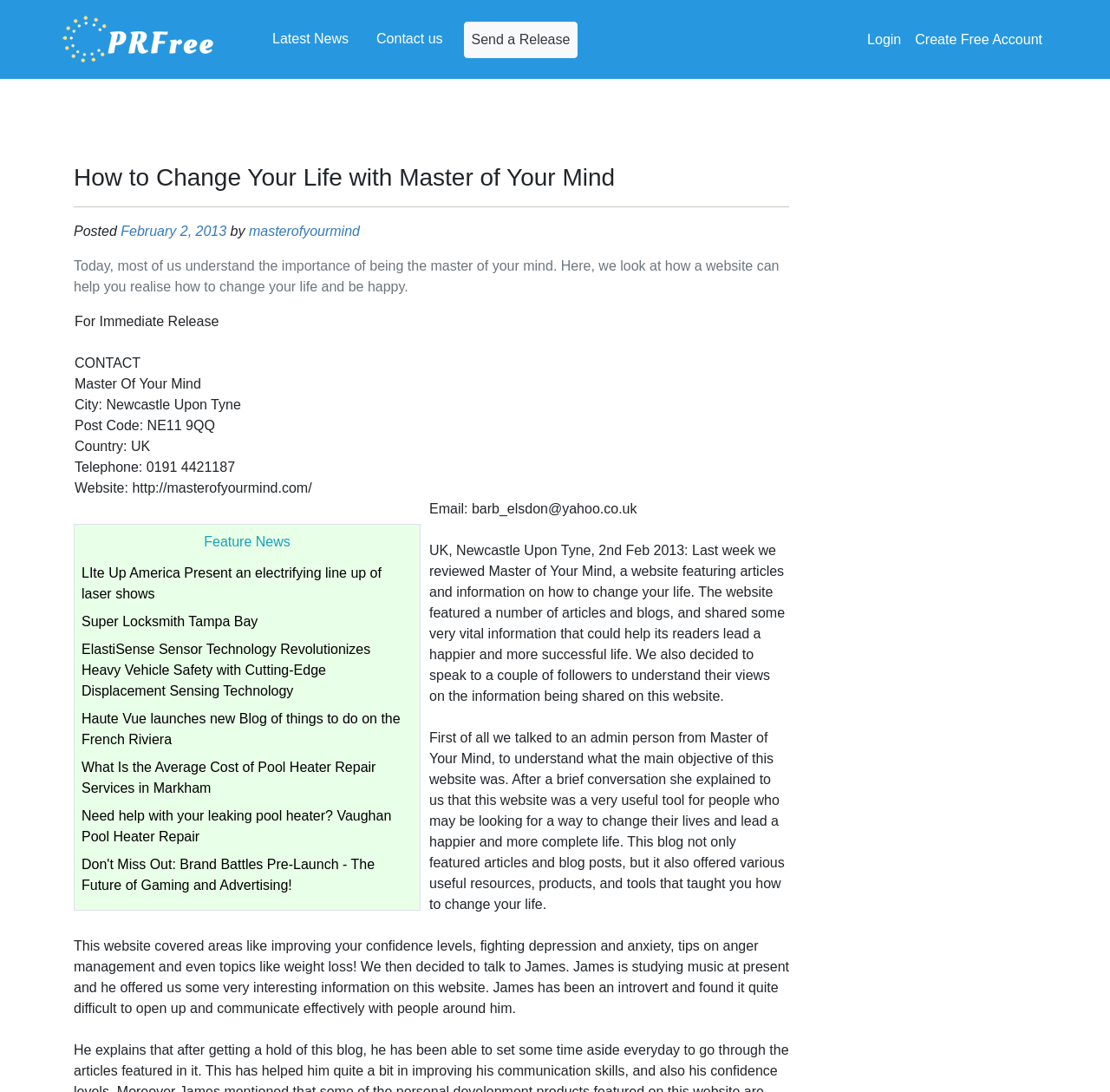What is James' current occupation?
Using the image, provide a concise answer in one word or a short phrase.

Music student